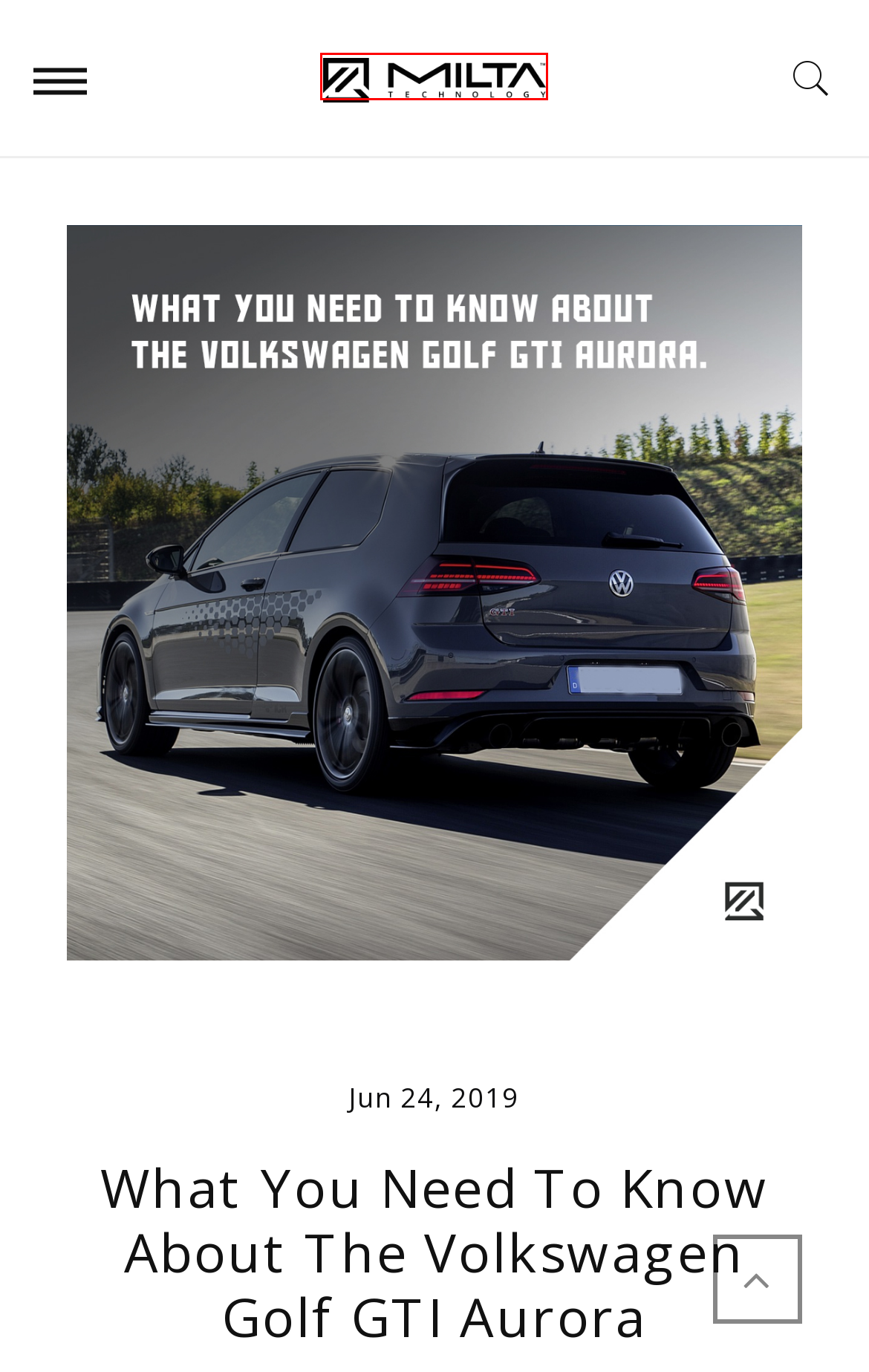Check out the screenshot of a webpage with a red rectangle bounding box. Select the best fitting webpage description that aligns with the new webpage after clicking the element inside the bounding box. Here are the candidates:
A. MILTA Technology | Automatic Gearbox Repair & Replacement
B. ev | MILTA Technology
C. Car maintenance | MILTA Technology
D. future | MILTA Technology
E. Insurance Tip | MILTA Technology
F. milta | MILTA Technology
G. repair | MILTA Technology
H. CarService | MILTA Technology

A